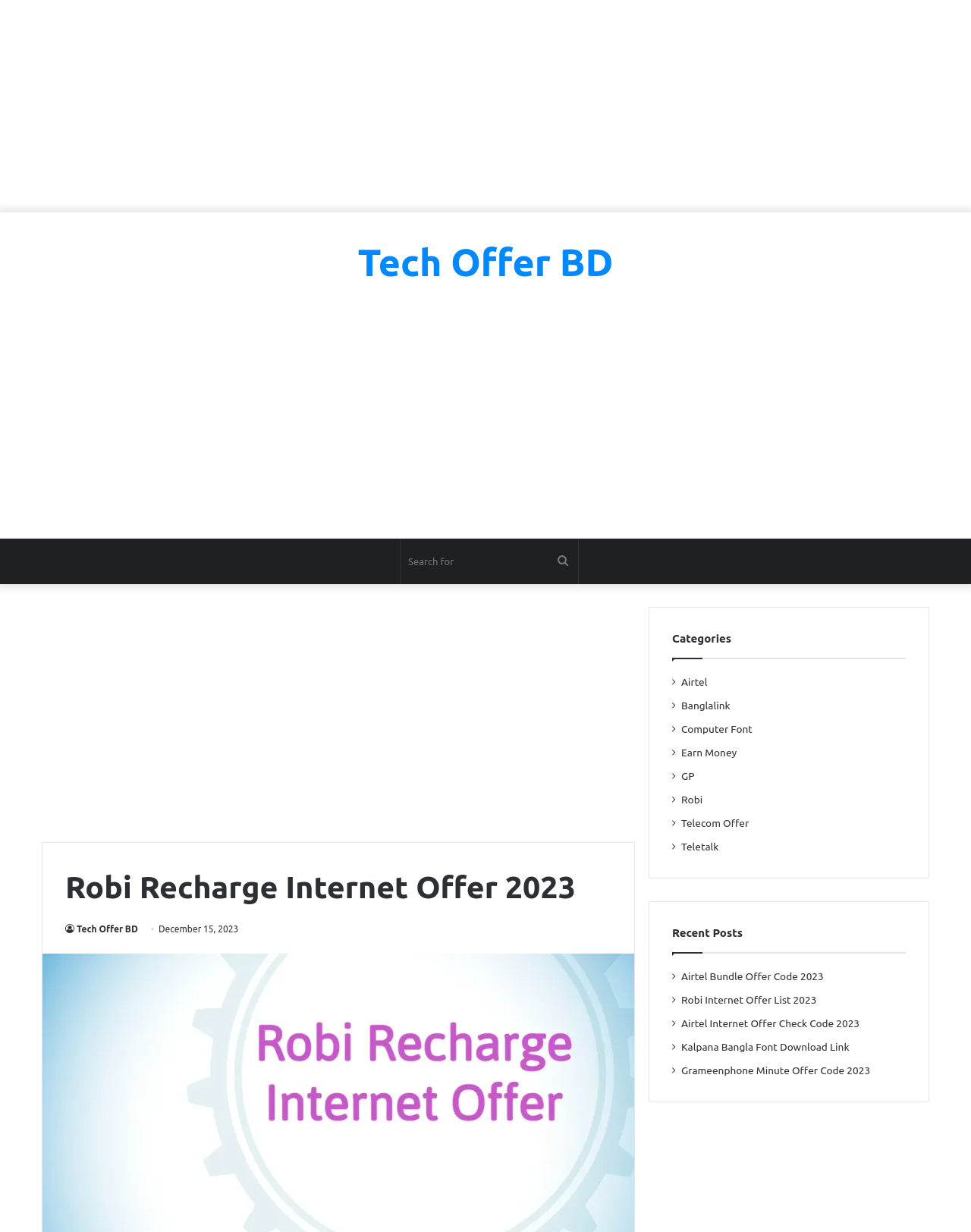Generate a thorough description of the webpage.

The webpage is about Robi Recharge Internet Offer 2023, with a focus on providing information about internet packages. At the top, there is an advertisement iframe, followed by a link to "Tech Offer BD". Below this, there is a primary navigation section with a search bar and a search button. 

To the right of the navigation section, there is a large iframe advertisement. Below this, there is a header section with a heading that reads "Robi Recharge Internet Offer 2023", accompanied by a link to "Tech Offer BD" and a date, "December 15, 2023". 

On the right side of the page, there is a primary sidebar with a section titled "Categories" and several links to different categories, including Airtel, Banglalink, and Robi. Below this, there is a section titled "Recent Posts" with several links to recent articles, including "Airtel Bundle Offer Code 2023", "Robi Internet Offer List 2023", and "Airtel Internet Offer Check Code 2023".